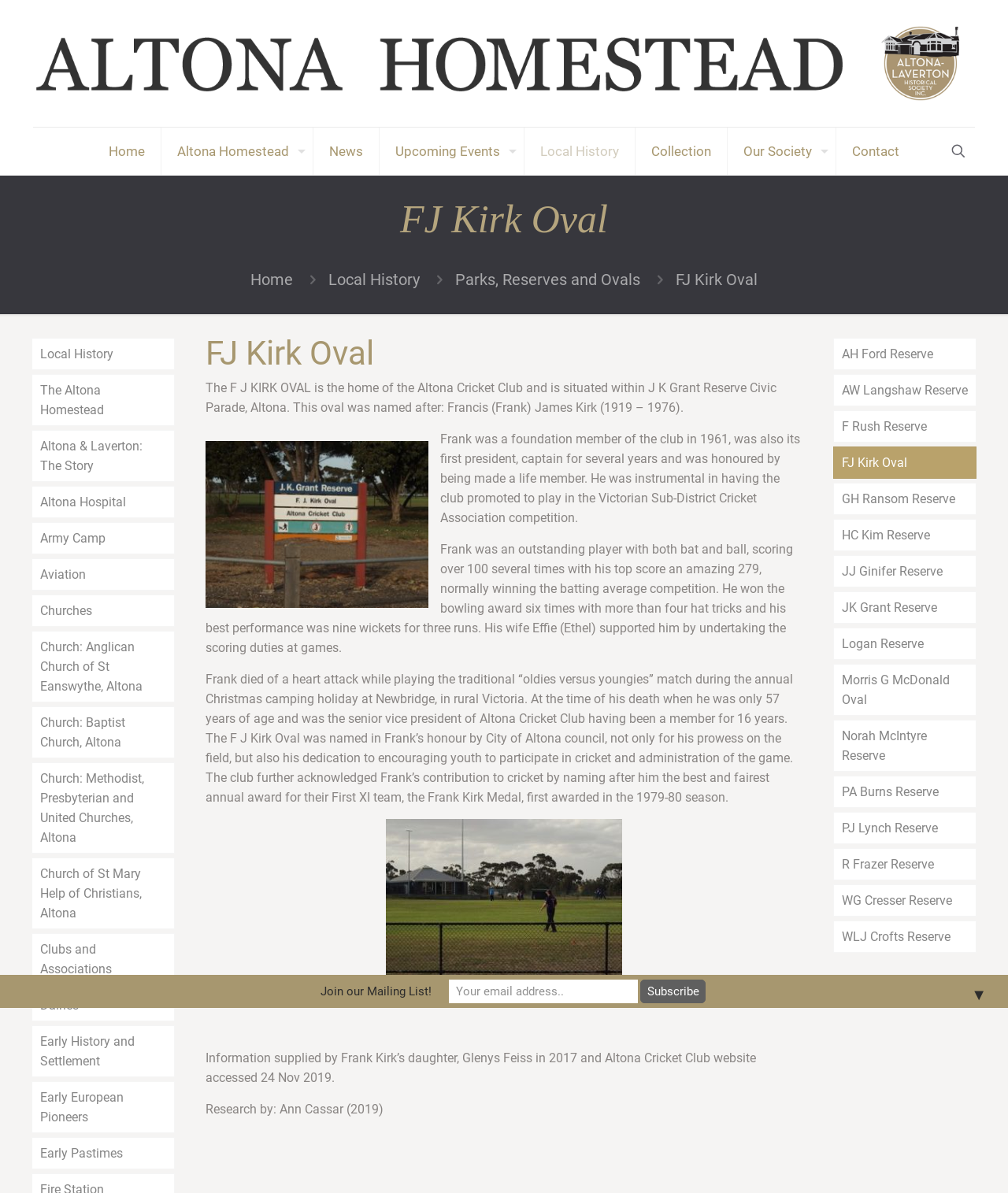Please find the bounding box coordinates (top-left x, top-left y, bottom-right x, bottom-right y) in the screenshot for the UI element described as follows: Pointer Water Pump Pressure Controller

None